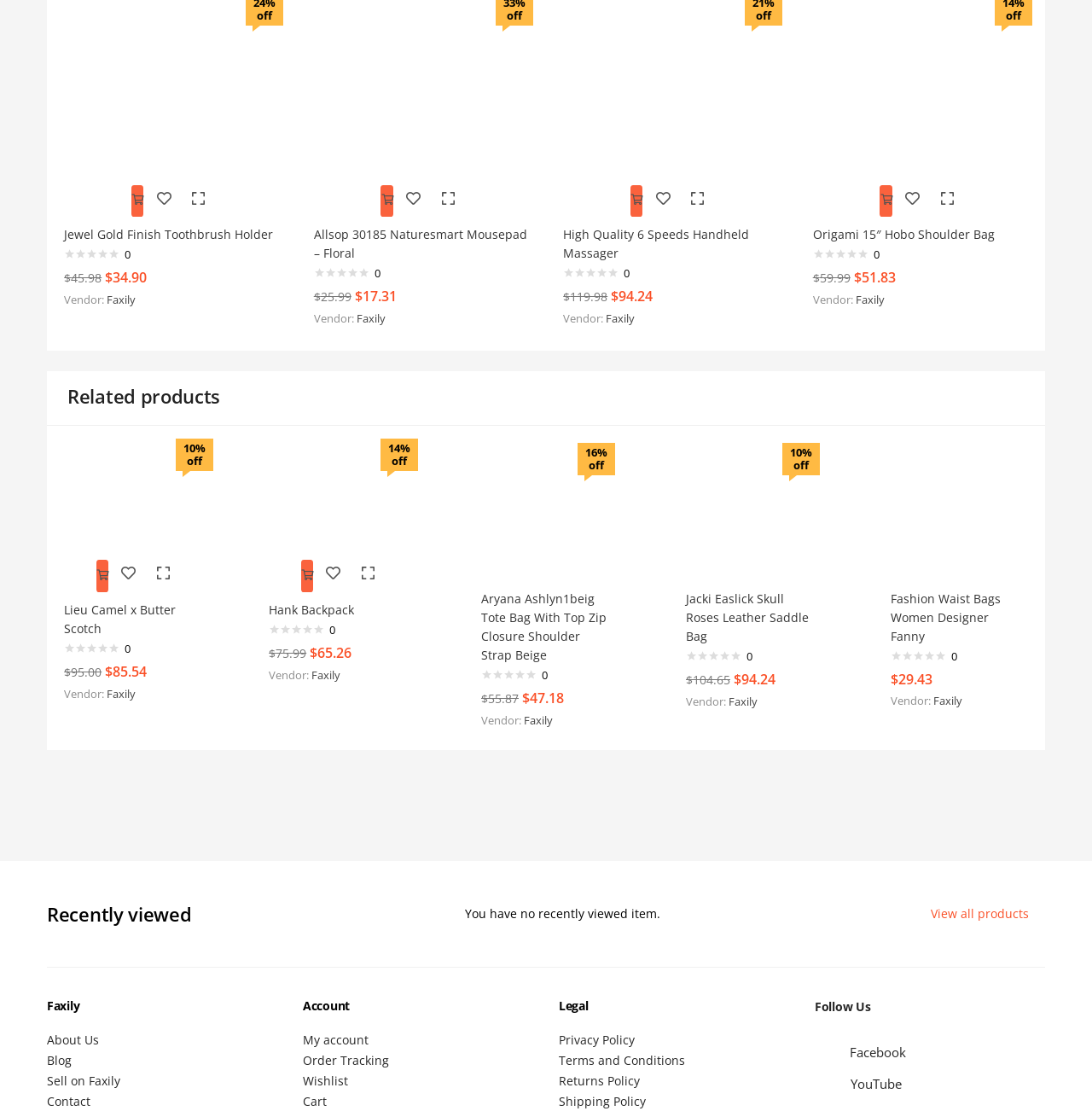Can you give a detailed response to the following question using the information from the image? How many products are listed on this webpage?

By examining the webpage, I can see that there are five products listed, each with its own heading, description, and 'Add to cart' button.